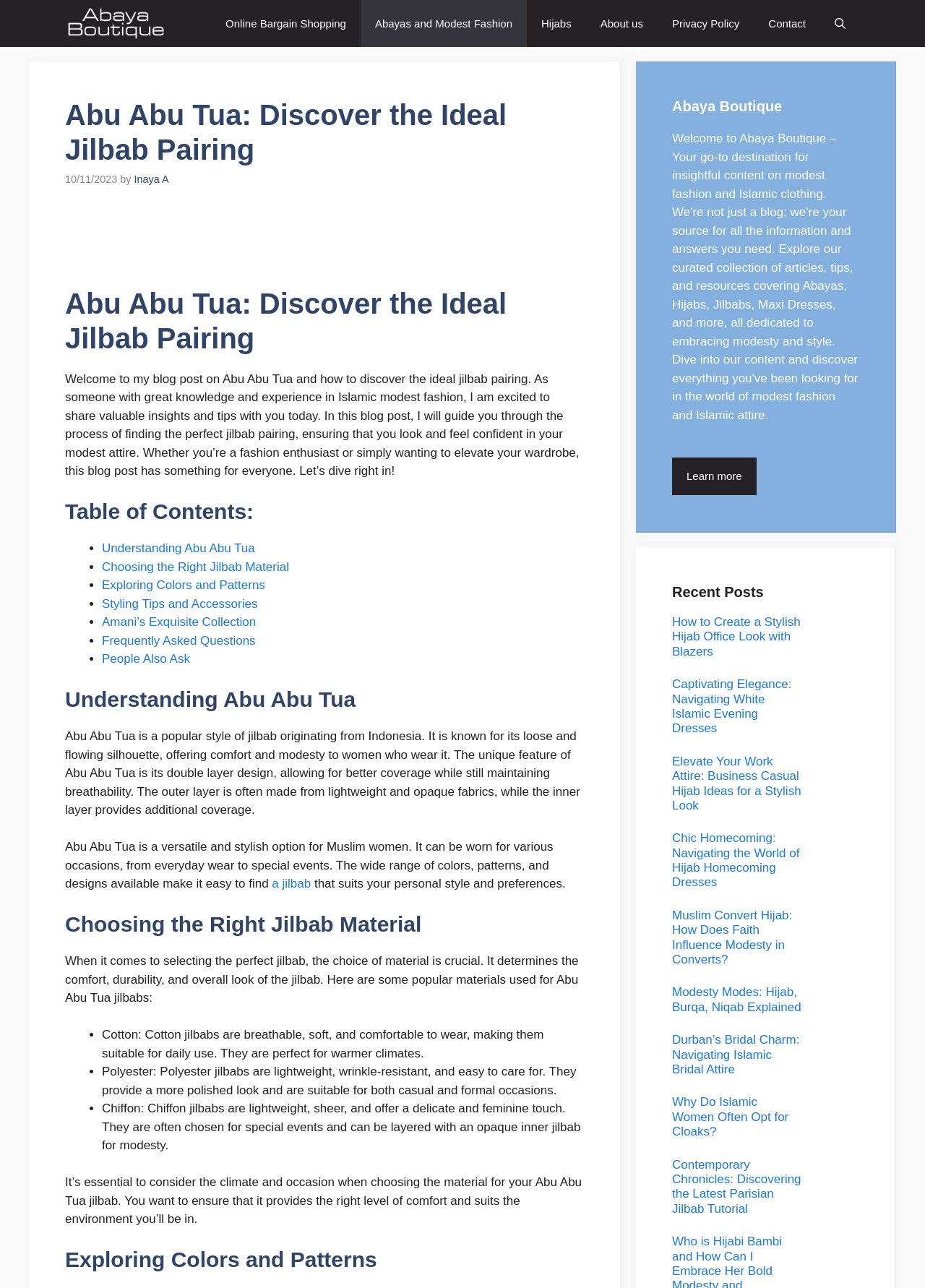Determine the bounding box coordinates of the UI element described by: "Choosing the Right Jilbab Material".

[0.11, 0.435, 0.312, 0.446]